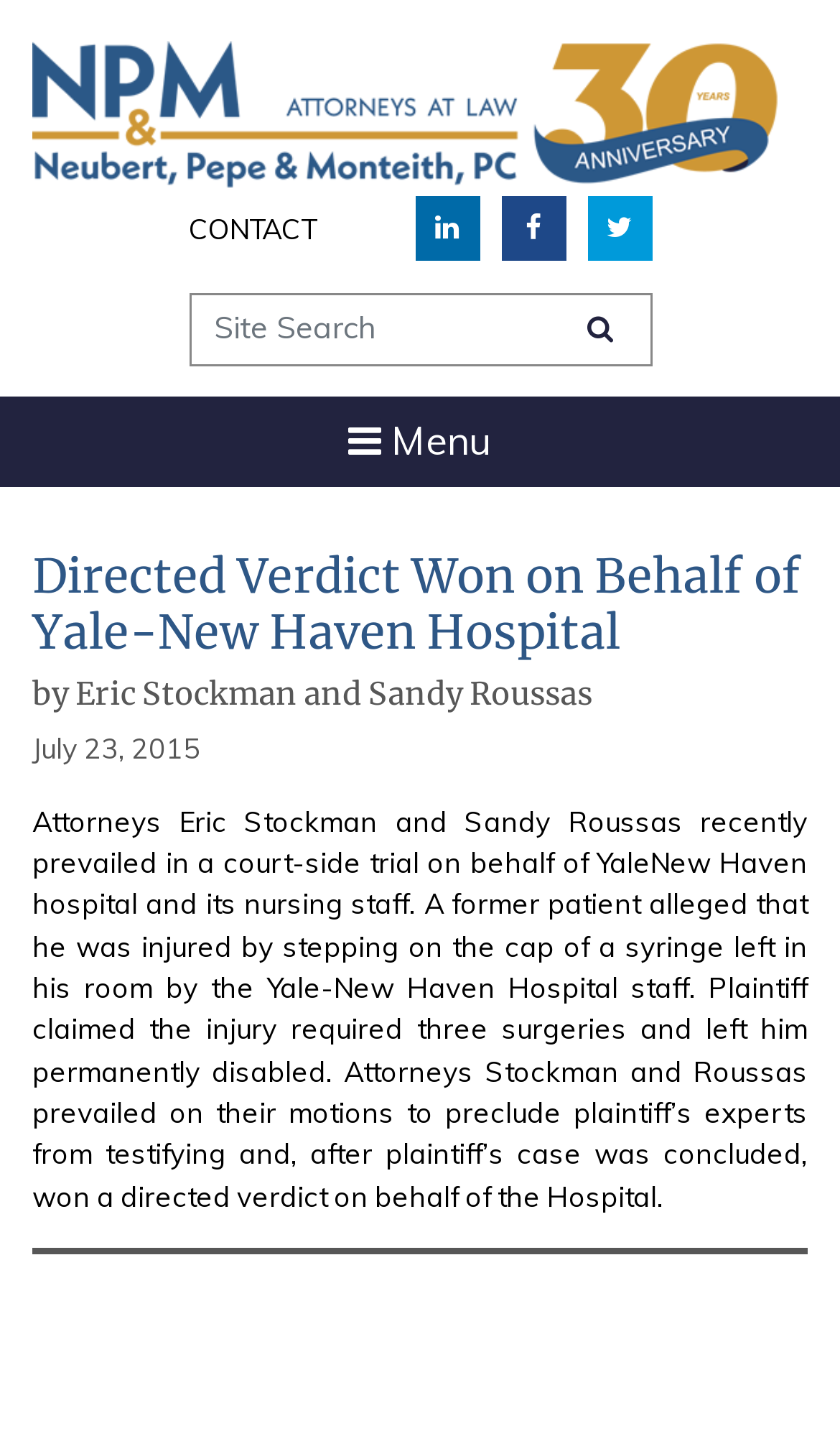Construct a comprehensive caption that outlines the webpage's structure and content.

The webpage is about a law firm, Neubert, Pepe & Monteith, P.C., and features a prominent link to the firm's name at the top left corner. Below this link, there is a horizontal row of three links, followed by a search bar with a "Site Search" label and a button to submit the search query.

On the top right corner, there is a button to toggle navigation, which is labeled as "Menu" when expanded. Below this button, the main content of the webpage begins. The title of the page, "Directed Verdict Won on Behalf of Yale-New Haven Hospital", is displayed prominently, followed by a subtitle "by Eric Stockman and Sandy Roussas". The date "July 23, 2015" is displayed below the subtitle.

The main content of the page is a paragraph of text that describes a court case won by attorneys Eric Stockman and Sandy Roussas on behalf of Yale-New Haven Hospital. The text explains that the plaintiff alleged injury from stepping on a syringe cap left in their room by the hospital staff, but the attorneys prevailed in the case, winning a directed verdict on behalf of the hospital. A horizontal separator line is displayed below this text.